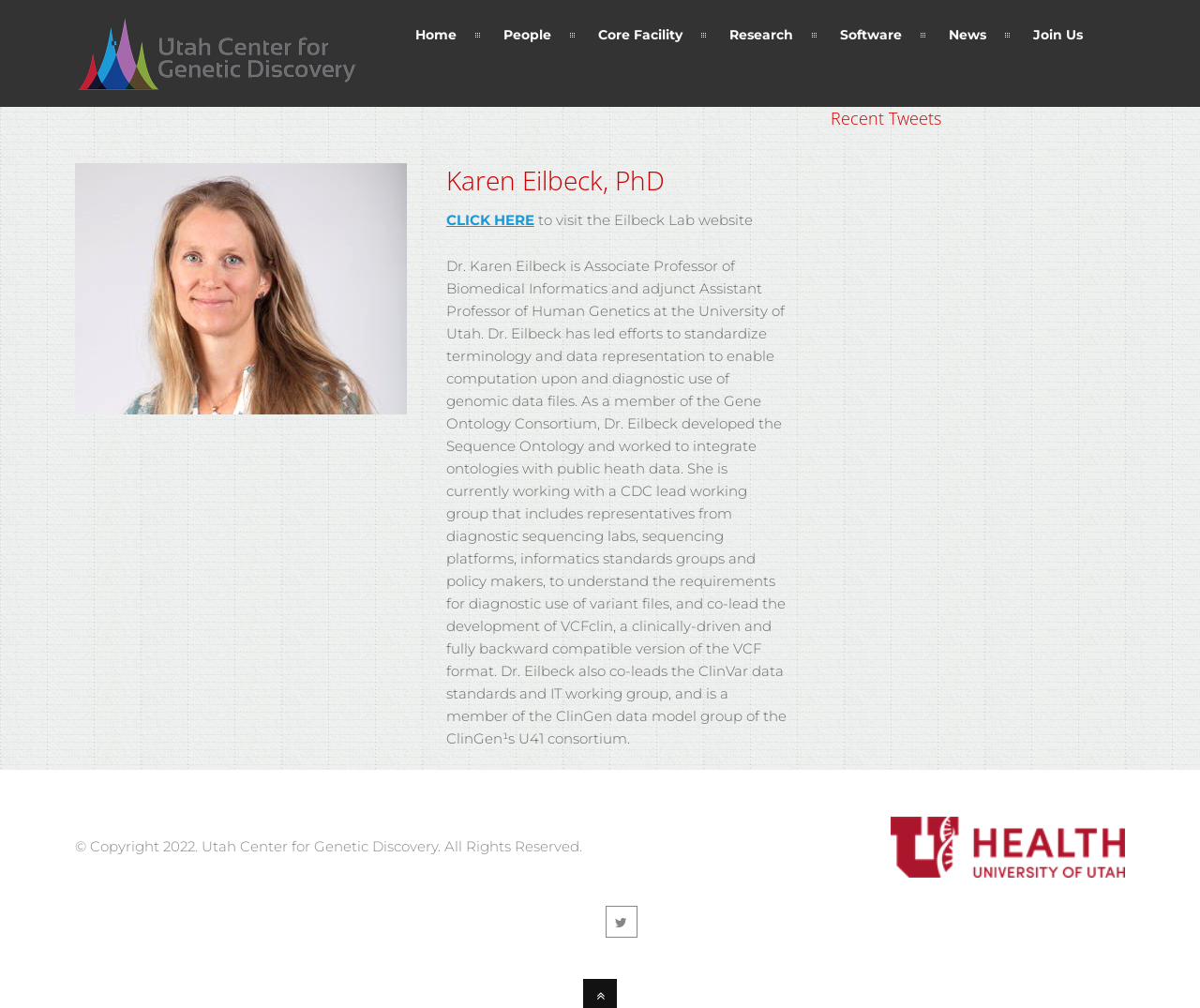Based on the provided description, "title="Utah Center for Genetic Discovery"", find the bounding box of the corresponding UI element in the screenshot.

[0.062, 0.072, 0.3, 0.089]